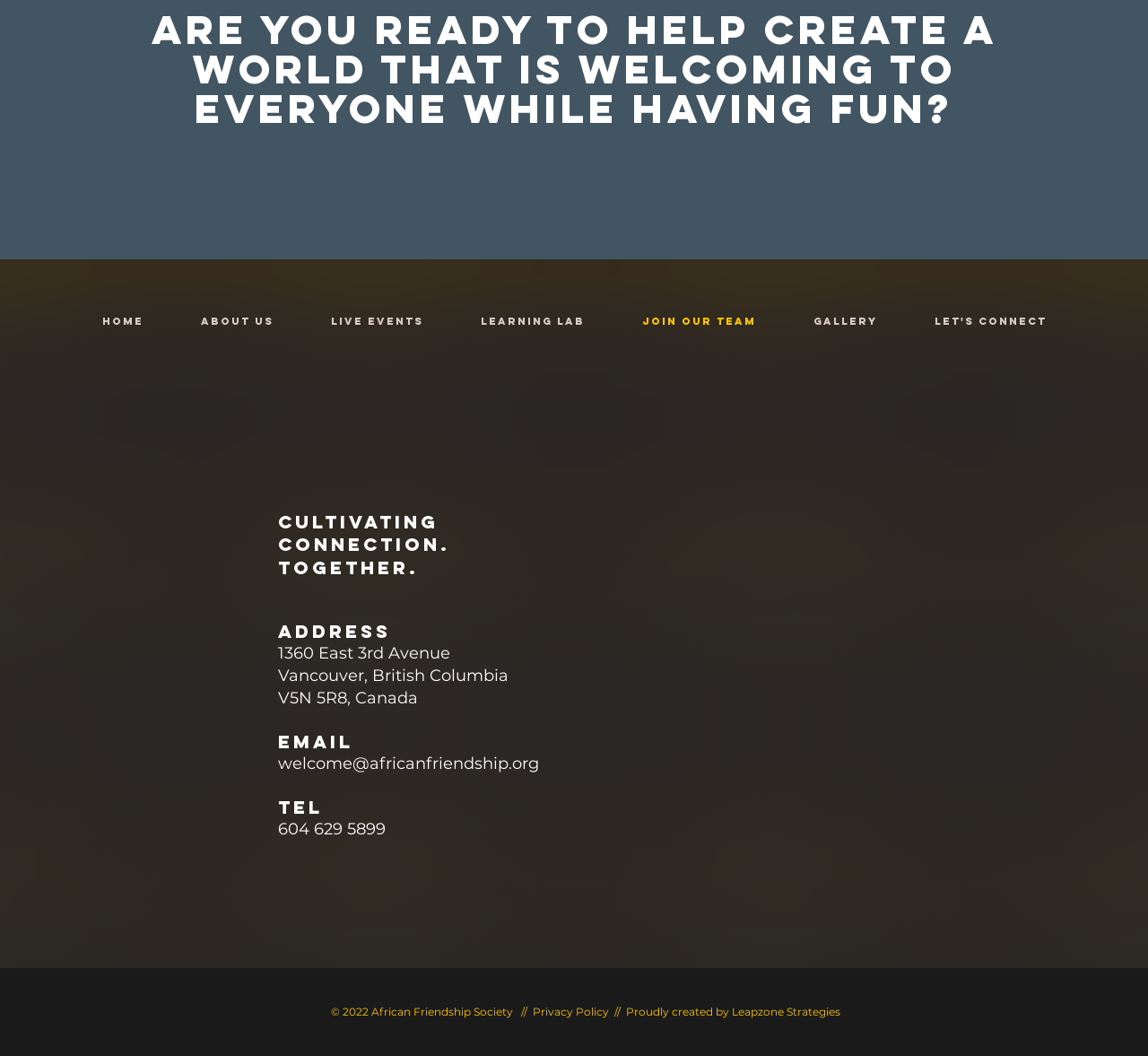Pinpoint the bounding box coordinates of the clickable area needed to execute the instruction: "Check the address". The coordinates should be specified as four float numbers between 0 and 1, i.e., [left, top, right, bottom].

[0.242, 0.609, 0.392, 0.628]